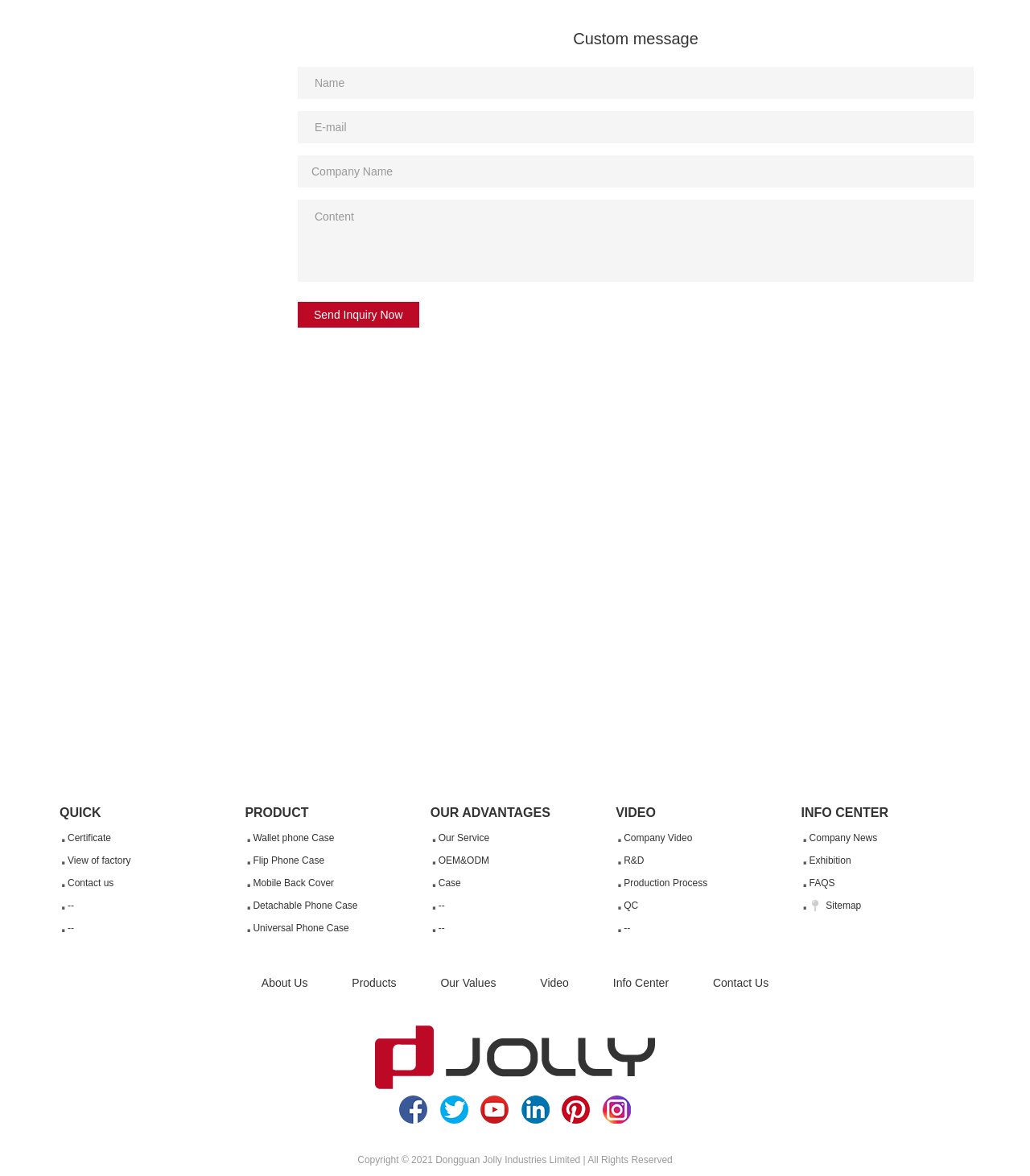What is the company name mentioned in the copyright information?
Refer to the image and provide a detailed answer to the question.

The copyright information at the bottom of the webpage states 'Copyright © 2021 Dongguan Jolly Industries Limited | All Rights Reserved', indicating that the company name is Dongguan Jolly Industries Limited.